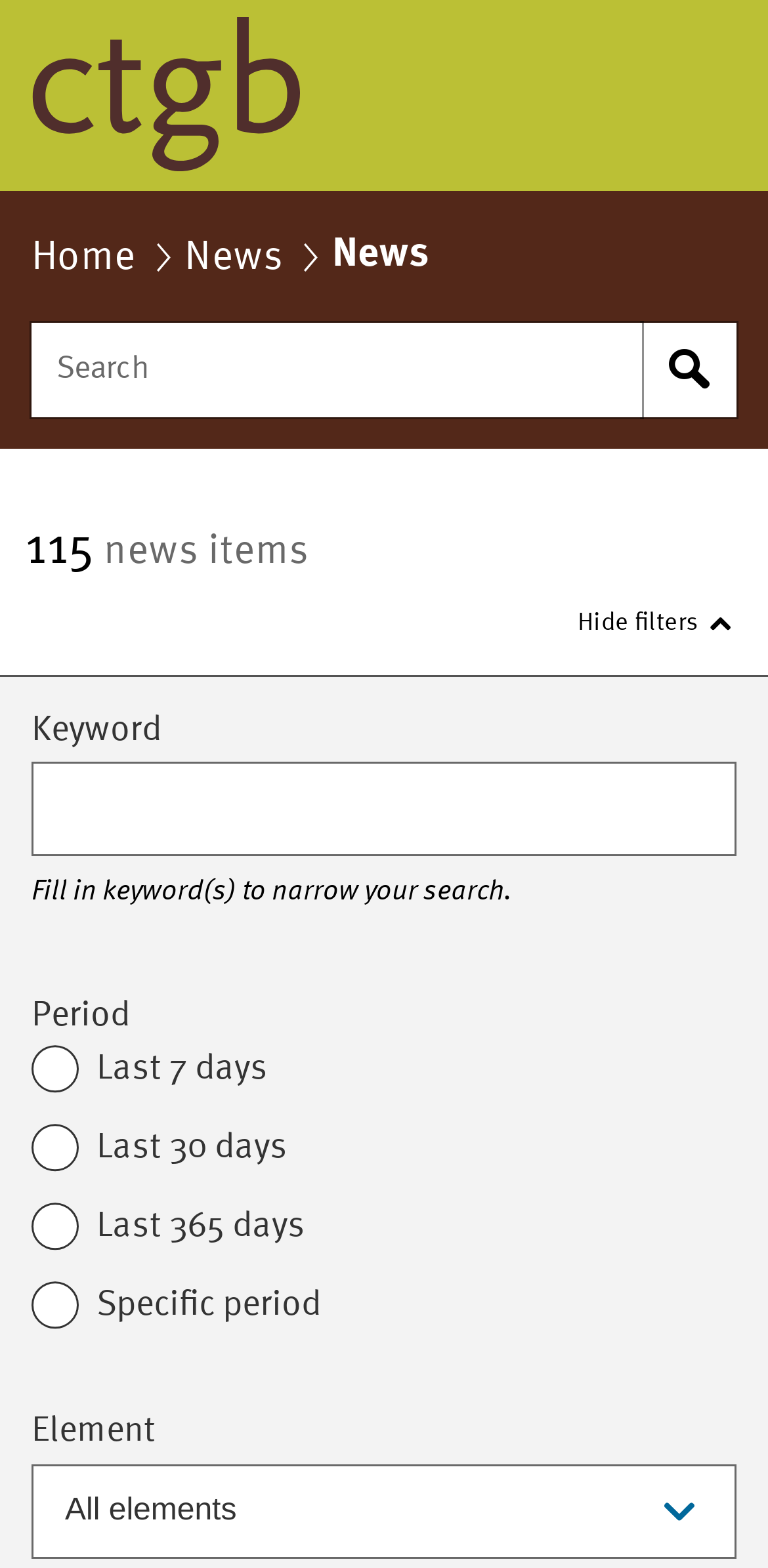Reply to the question with a single word or phrase:
How do I narrow my search?

Fill in keyword(s)